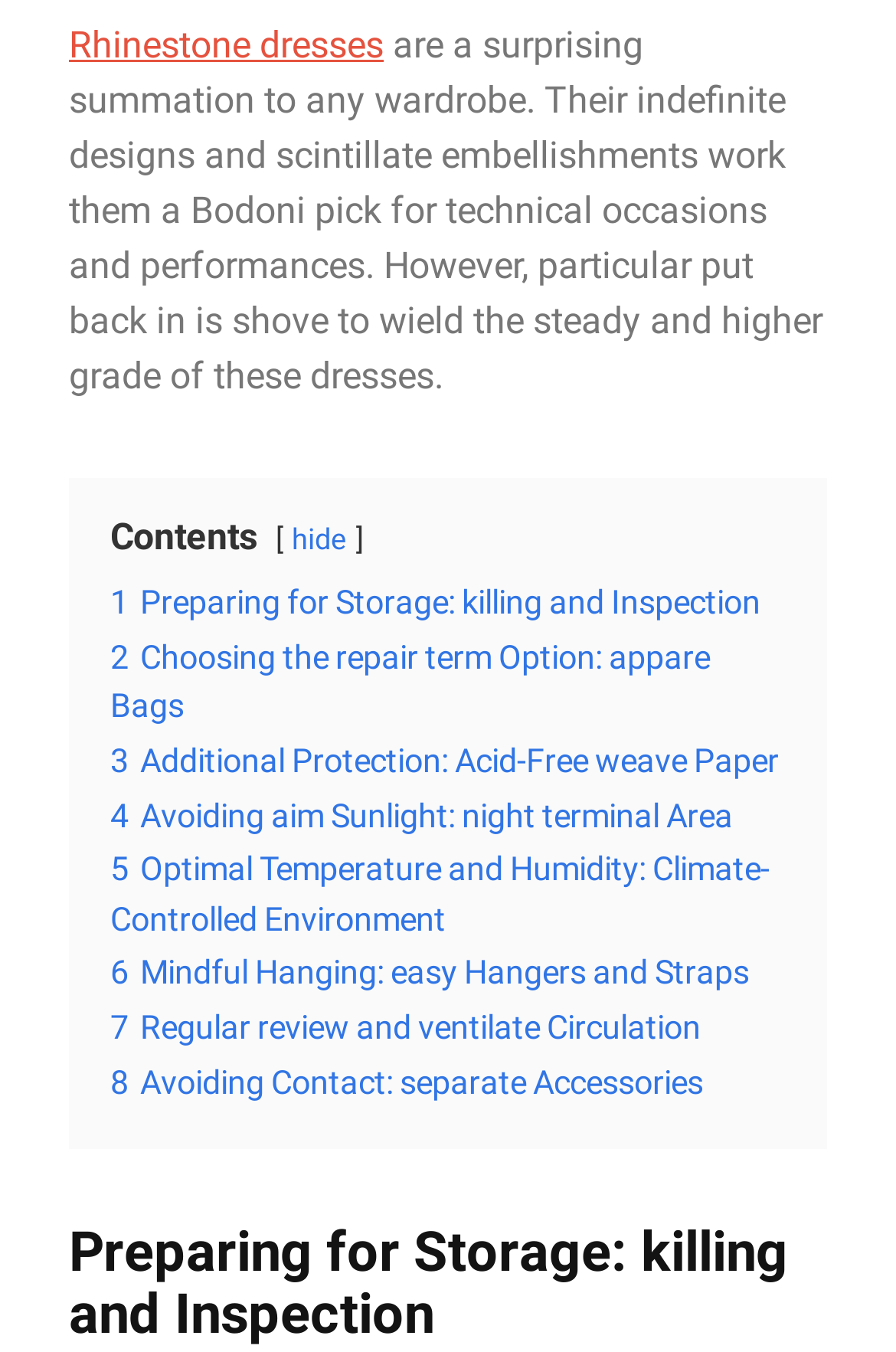Provide the bounding box coordinates, formatted as (top-left x, top-left y, bottom-right x, bottom-right y), with all values being floating point numbers between 0 and 1. Identify the bounding box of the UI element that matches the description: hide

[0.326, 0.386, 0.387, 0.412]